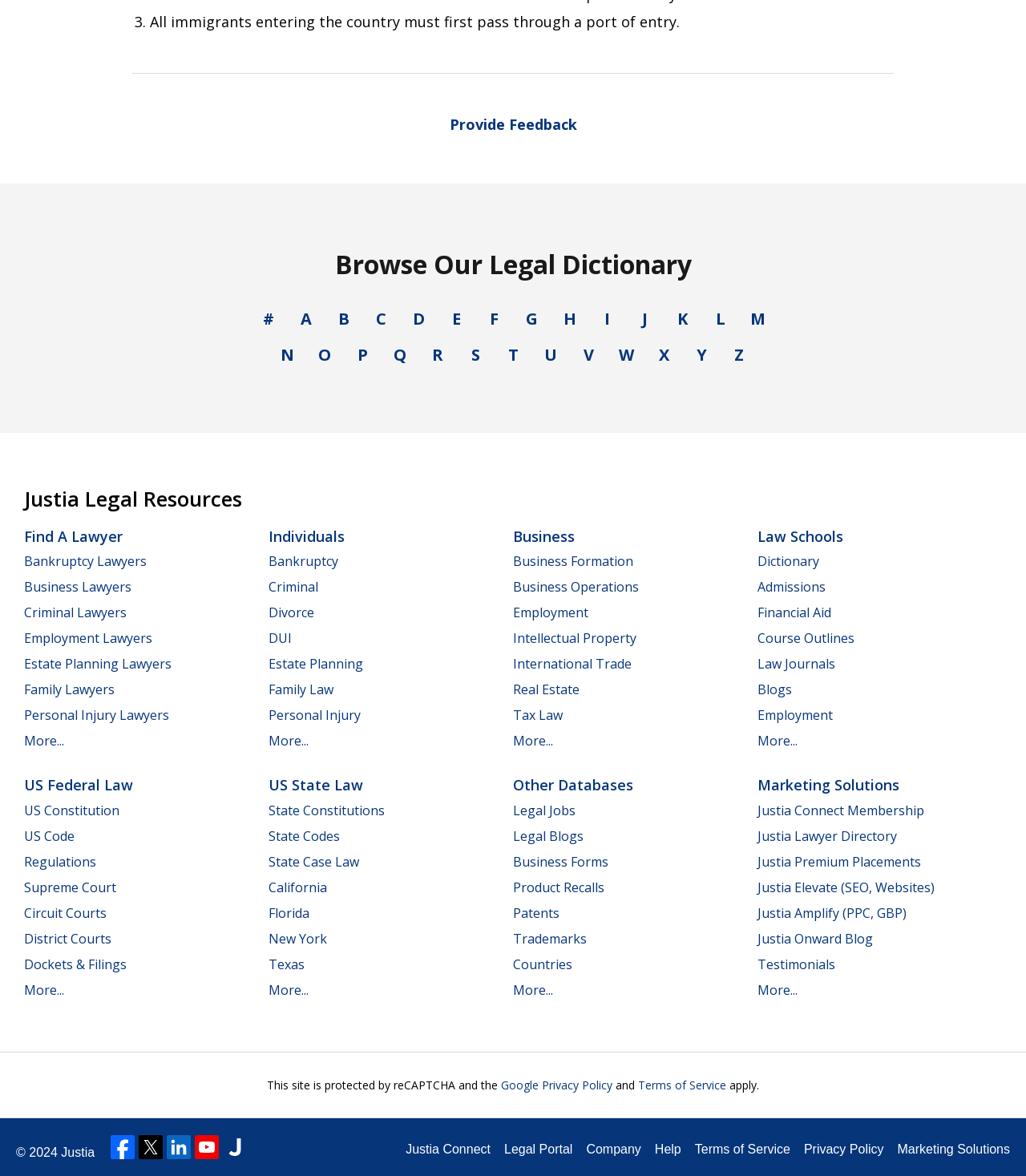Extract the bounding box for the UI element that matches this description: "Privacy Policy".

[0.784, 0.969, 0.861, 0.985]